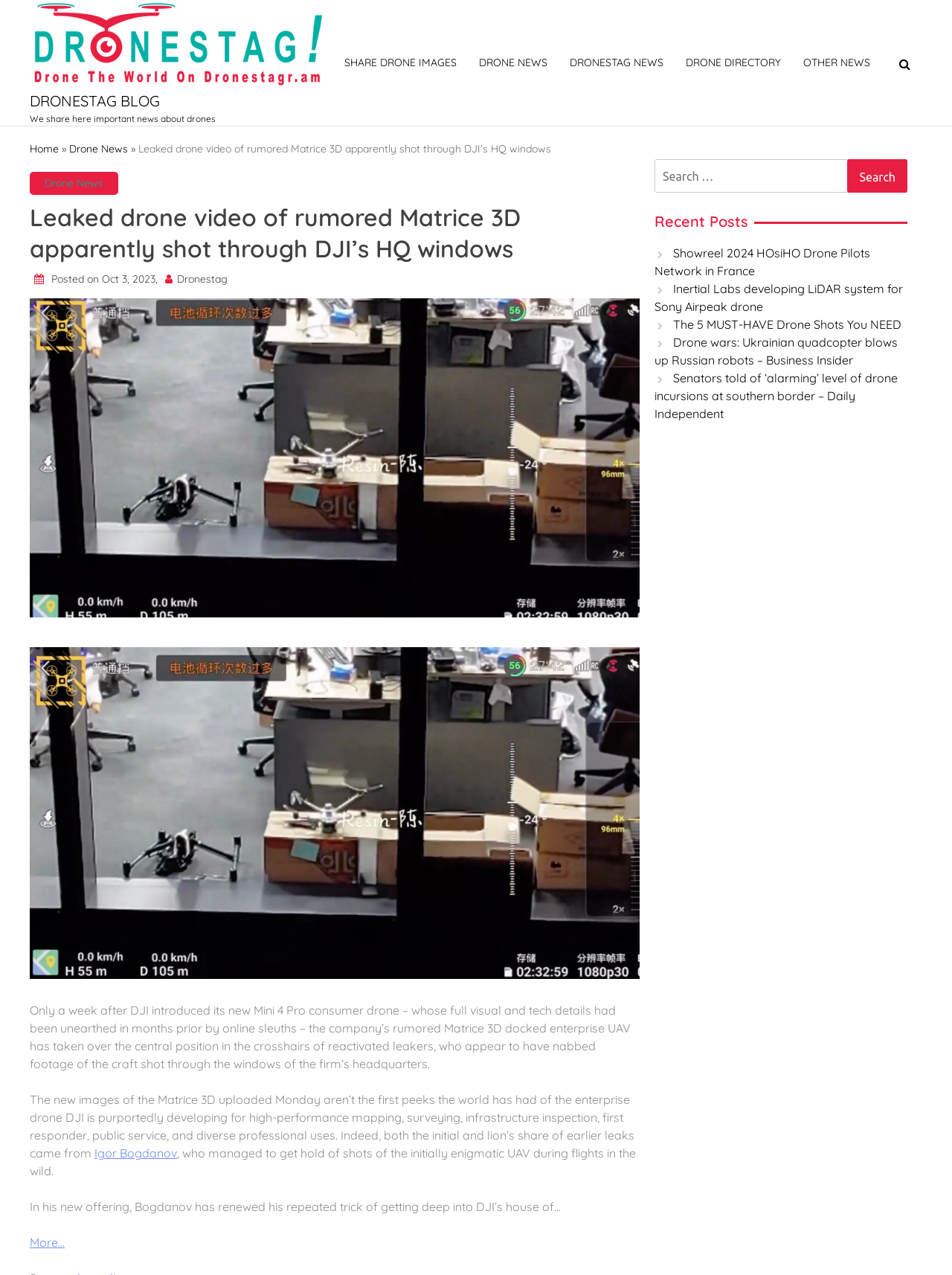What is the name of the blog?
Using the visual information from the image, give a one-word or short-phrase answer.

Dronestag Blog